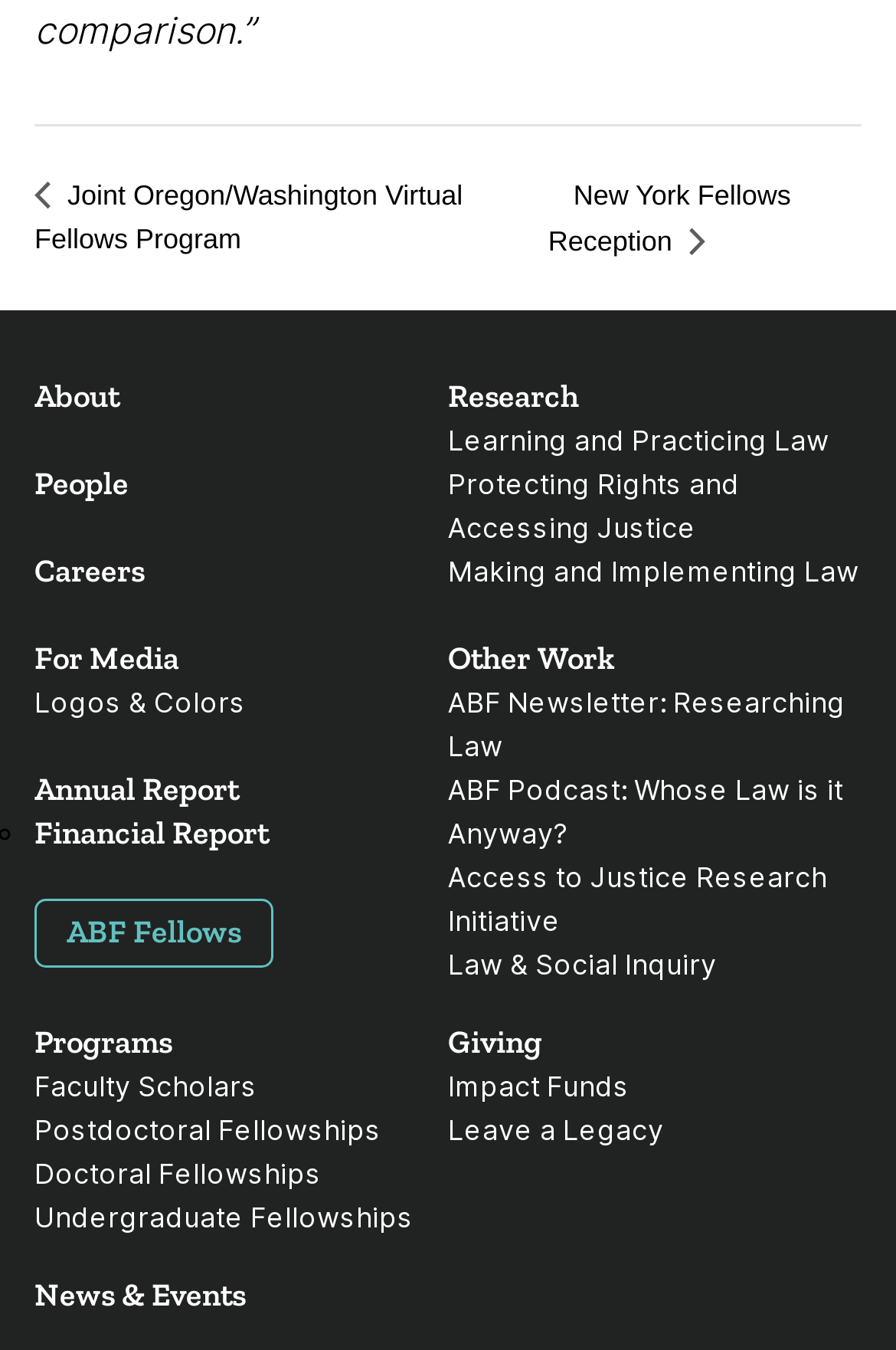From the webpage screenshot, predict the bounding box of the UI element that matches this description: "News & Events".

[0.038, 0.944, 0.274, 0.973]